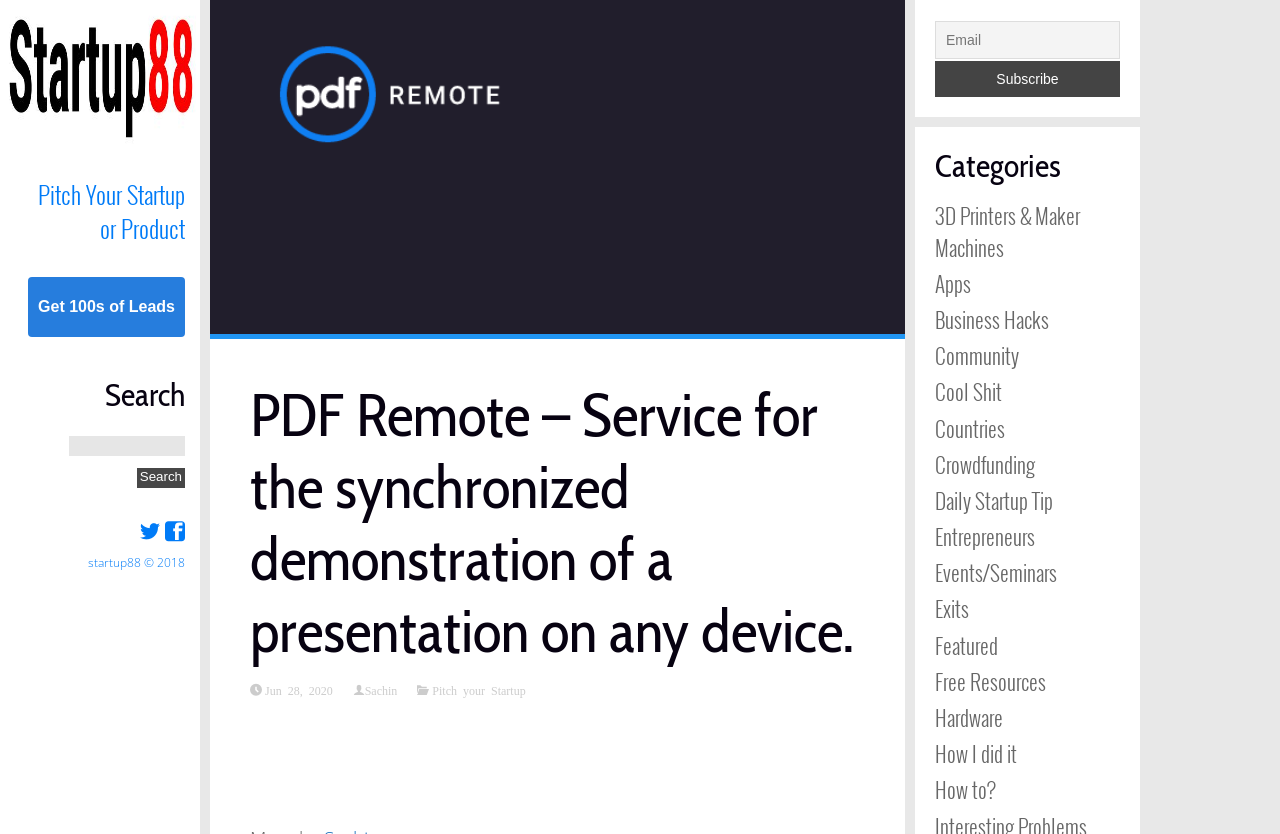Can you provide the bounding box coordinates for the element that should be clicked to implement the instruction: "Subscribe to the newsletter"?

[0.73, 0.073, 0.875, 0.116]